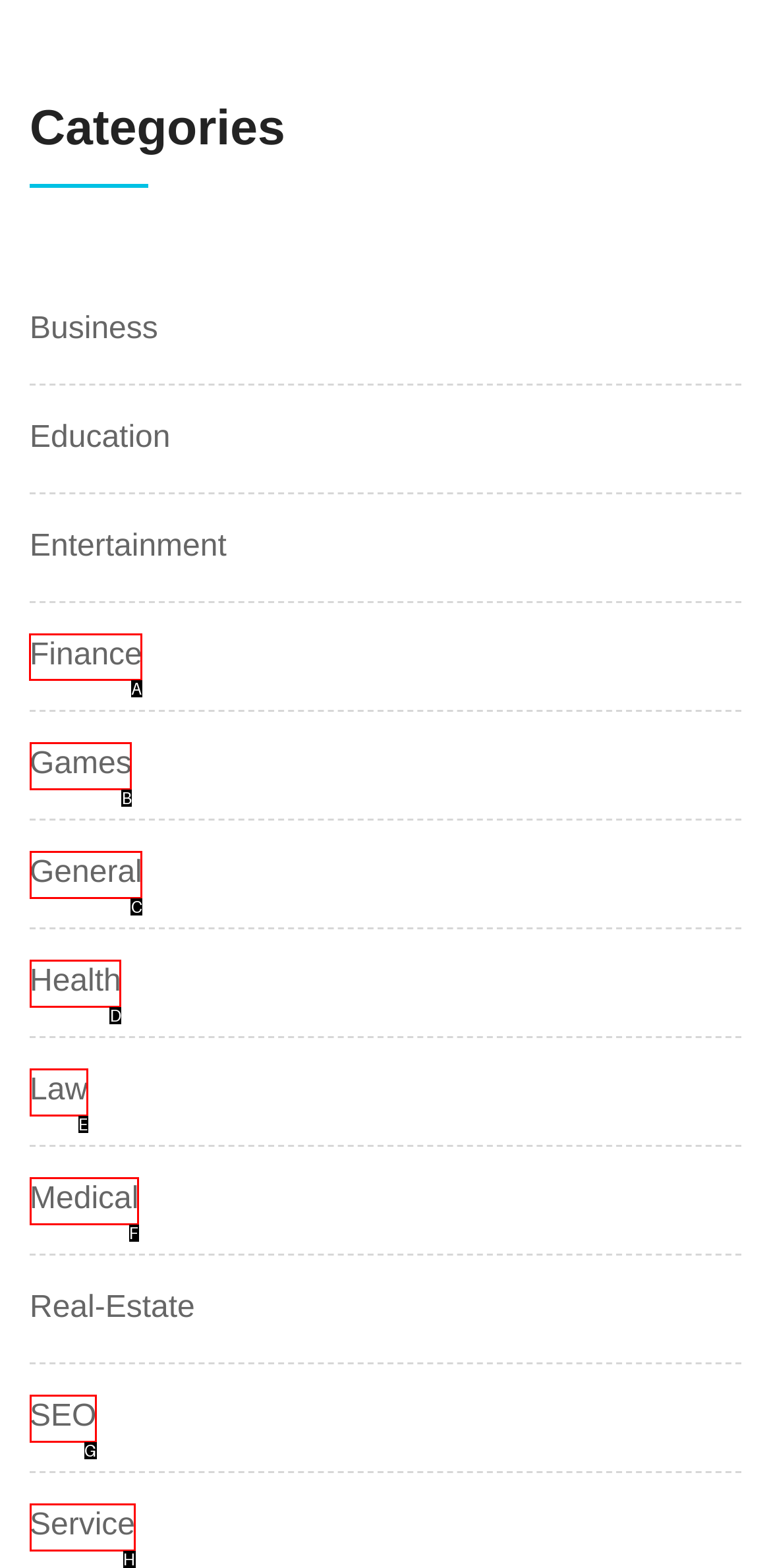Determine which HTML element should be clicked to carry out the following task: View Finance Respond with the letter of the appropriate option.

A